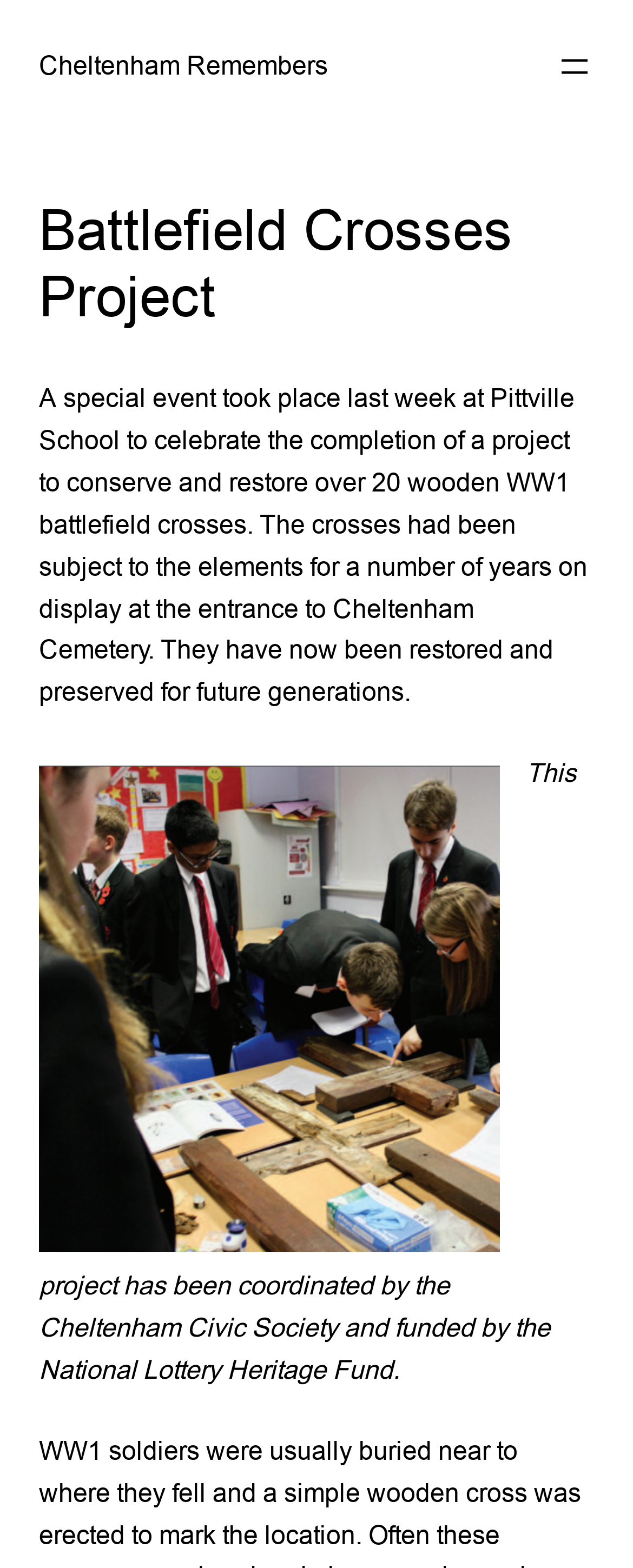Find the bounding box of the UI element described as: "aria-label="Open menu"". The bounding box coordinates should be given as four float values between 0 and 1, i.e., [left, top, right, bottom].

[0.877, 0.03, 0.938, 0.055]